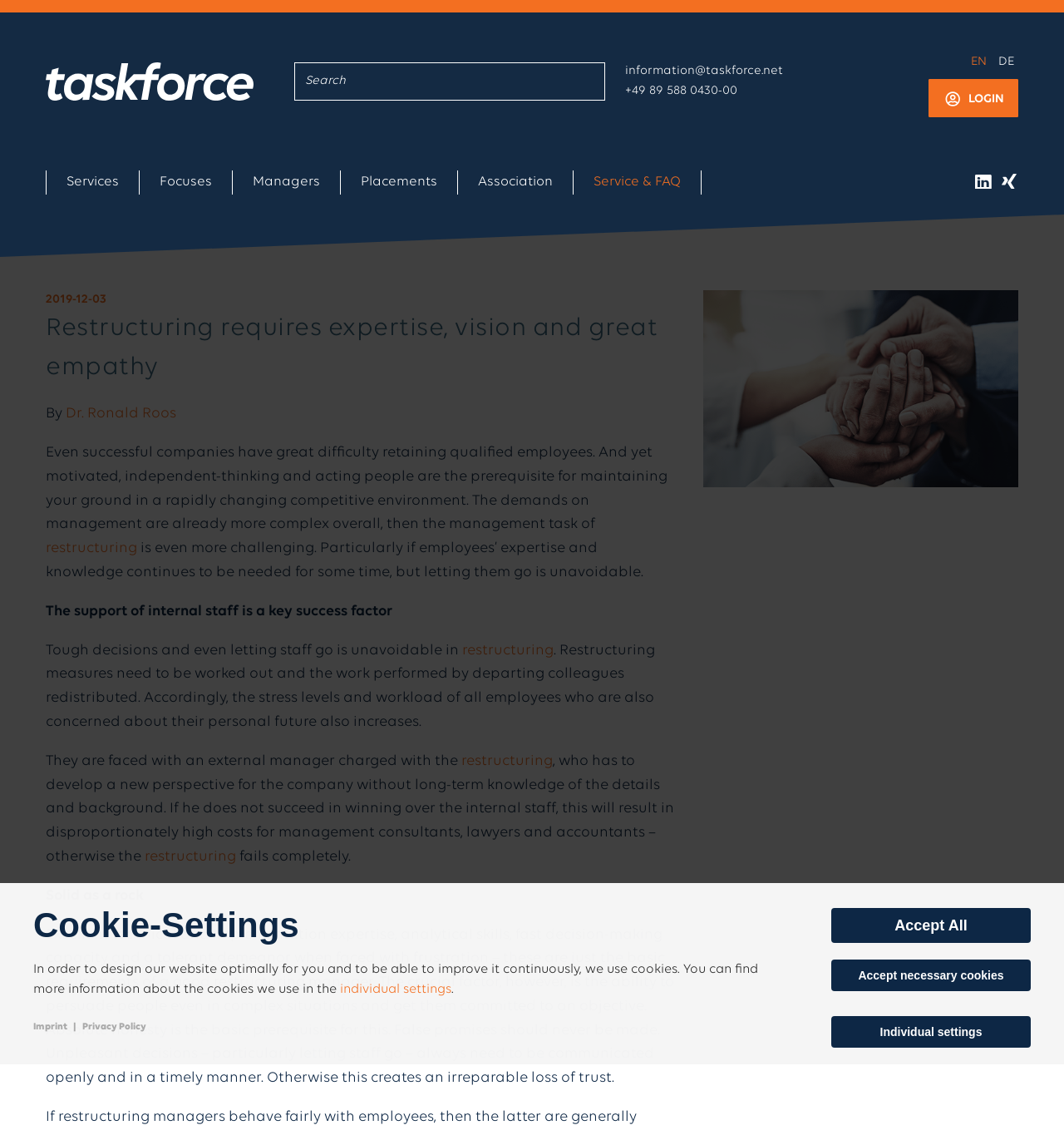Summarize the webpage with intricate details.

This webpage appears to be the homepage of a company called "Taskforce" that provides services related to restructuring and management. 

At the top left corner, there is a link to the homepage labeled "Zur Startseite" accompanied by an image. Next to it, there is a search bar with a combobox and a "Search" button. On the top right corner, there are links to contact information, including an email address and a phone number. 

Below the contact information, there is a language selection dropdown menu with options for English (UK) and Deutsch (German). To the right of the language selection, there is a "LOGIN" button accompanied by an image. 

On the top navigation bar, there are links to various sections of the website, including "Services", "Focuses", "Managers", "Placements", "Association", and "Service & FAQ". 

On the right side of the page, there are social media links to LinkedIn and Xing, each accompanied by an image. 

The main content of the page is an article titled "Restructuring requires expertise, vision and great empathy". The article discusses the challenges of restructuring and the importance of retaining qualified employees. It highlights the need for a good restructuring manager who can persuade people and make tough decisions. 

Below the article, there is a section titled "Cookie-Settings" with buttons to accept all cookies, accept necessary cookies, or individual settings. There are also links to the imprint and privacy policy at the bottom of the page.